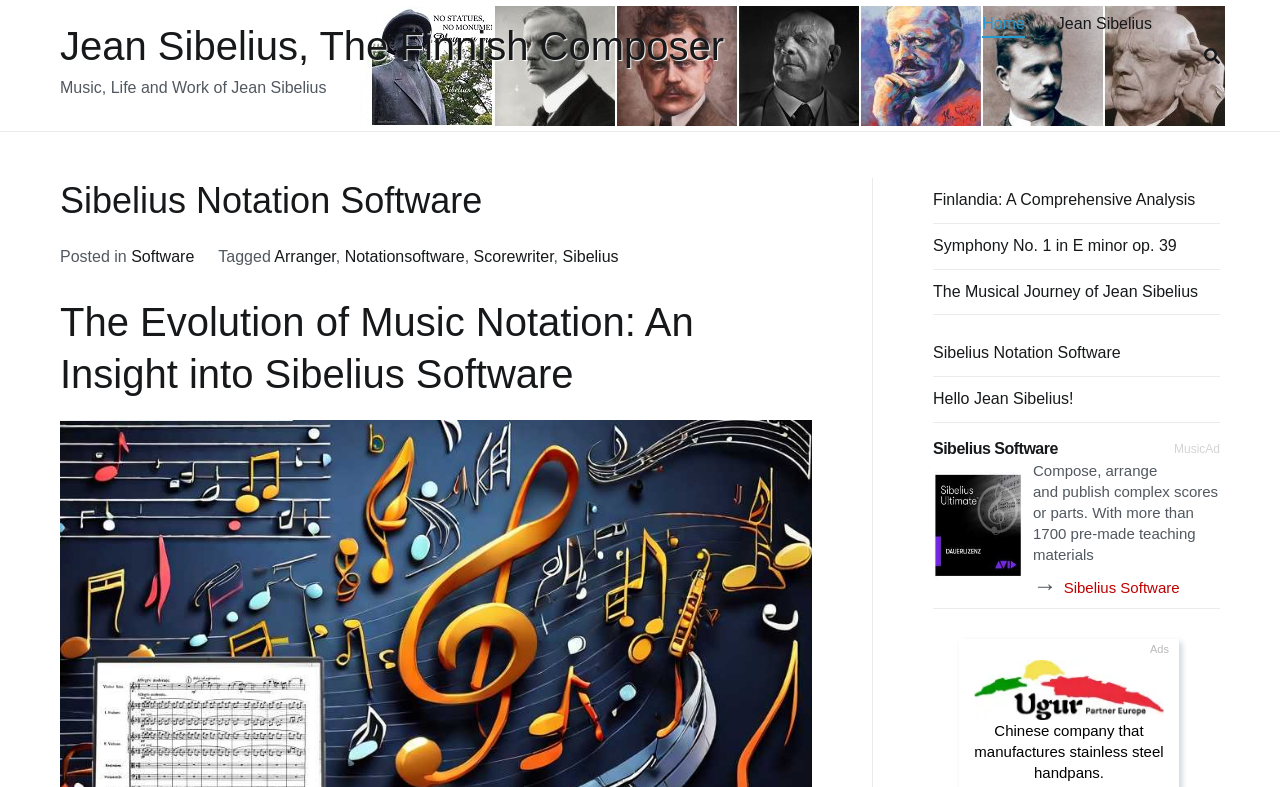Locate the bounding box coordinates of the clickable region necessary to complete the following instruction: "View the post tagged with Arranger". Provide the coordinates in the format of four float numbers between 0 and 1, i.e., [left, top, right, bottom].

[0.214, 0.315, 0.262, 0.336]